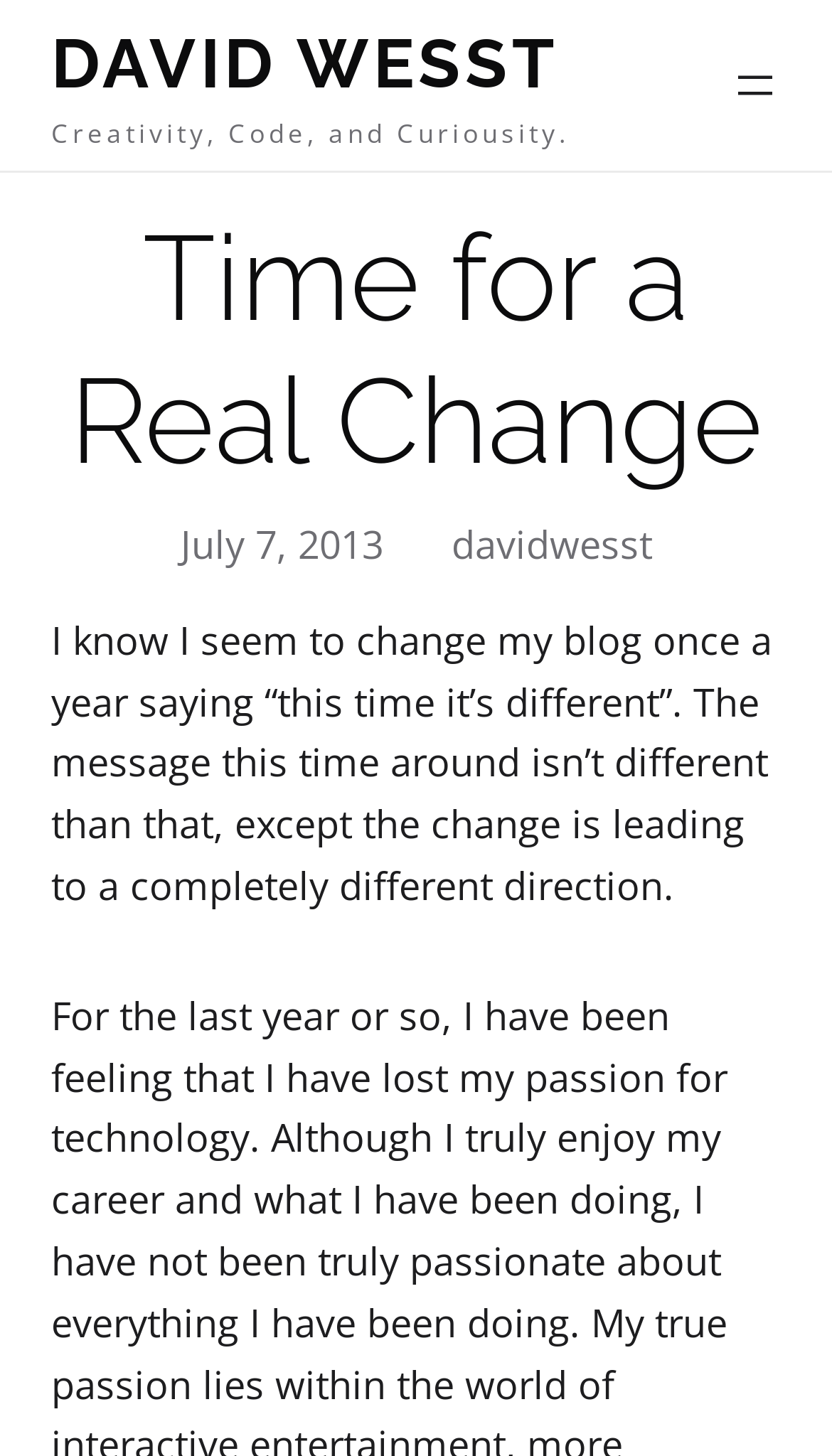From the screenshot, find the bounding box of the UI element matching this description: "David Wesst". Supply the bounding box coordinates in the form [left, top, right, bottom], each a float between 0 and 1.

[0.062, 0.016, 0.672, 0.07]